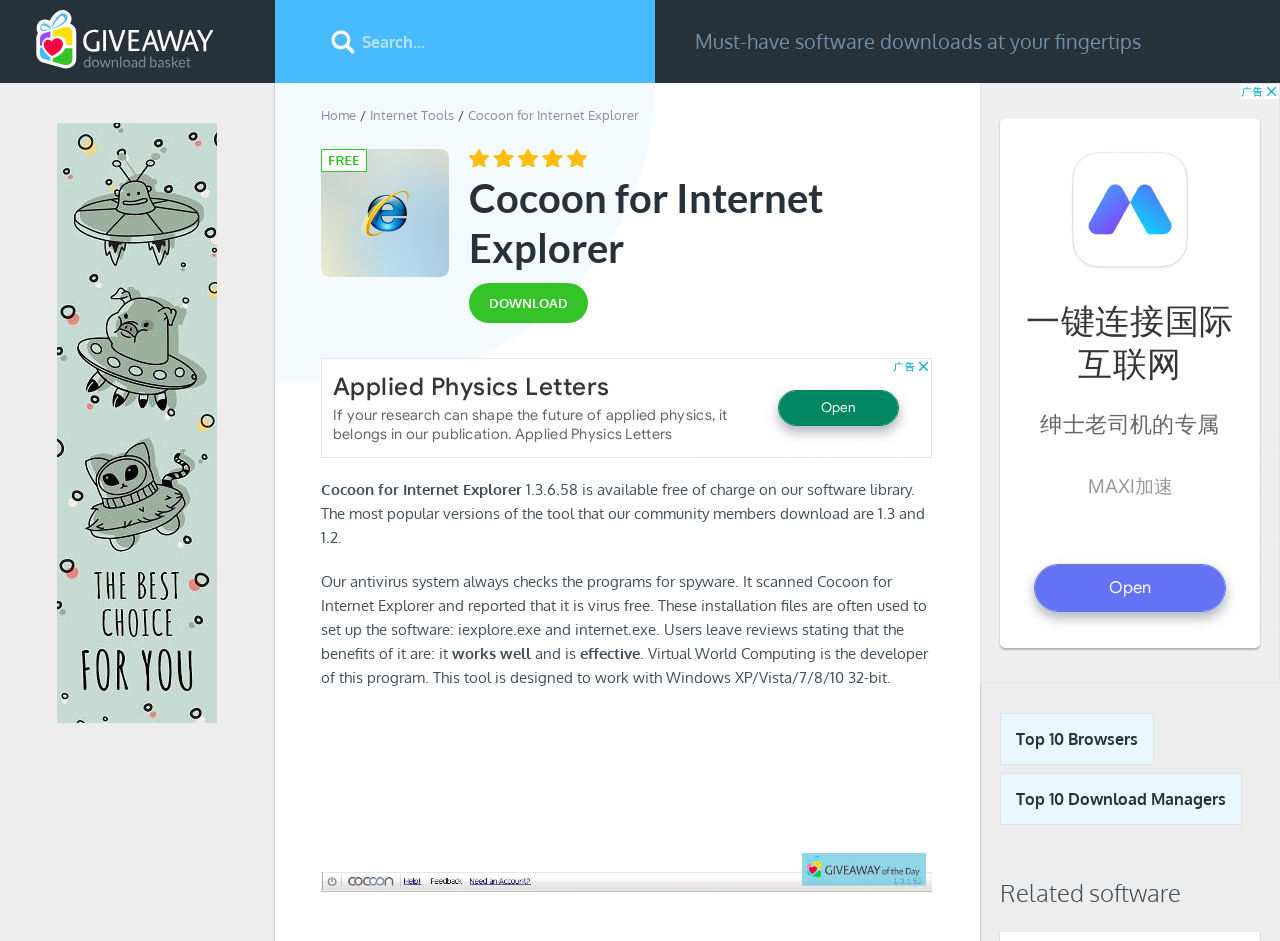Using the description: "aria-label="Advertisement" name="aswift_0" title="Advertisement"", determine the UI element's bounding box coordinates. Ensure the coordinates are in the format of four float numbers between 0 and 1, i.e., [left, top, right, bottom].

[0.251, 0.38, 0.728, 0.487]